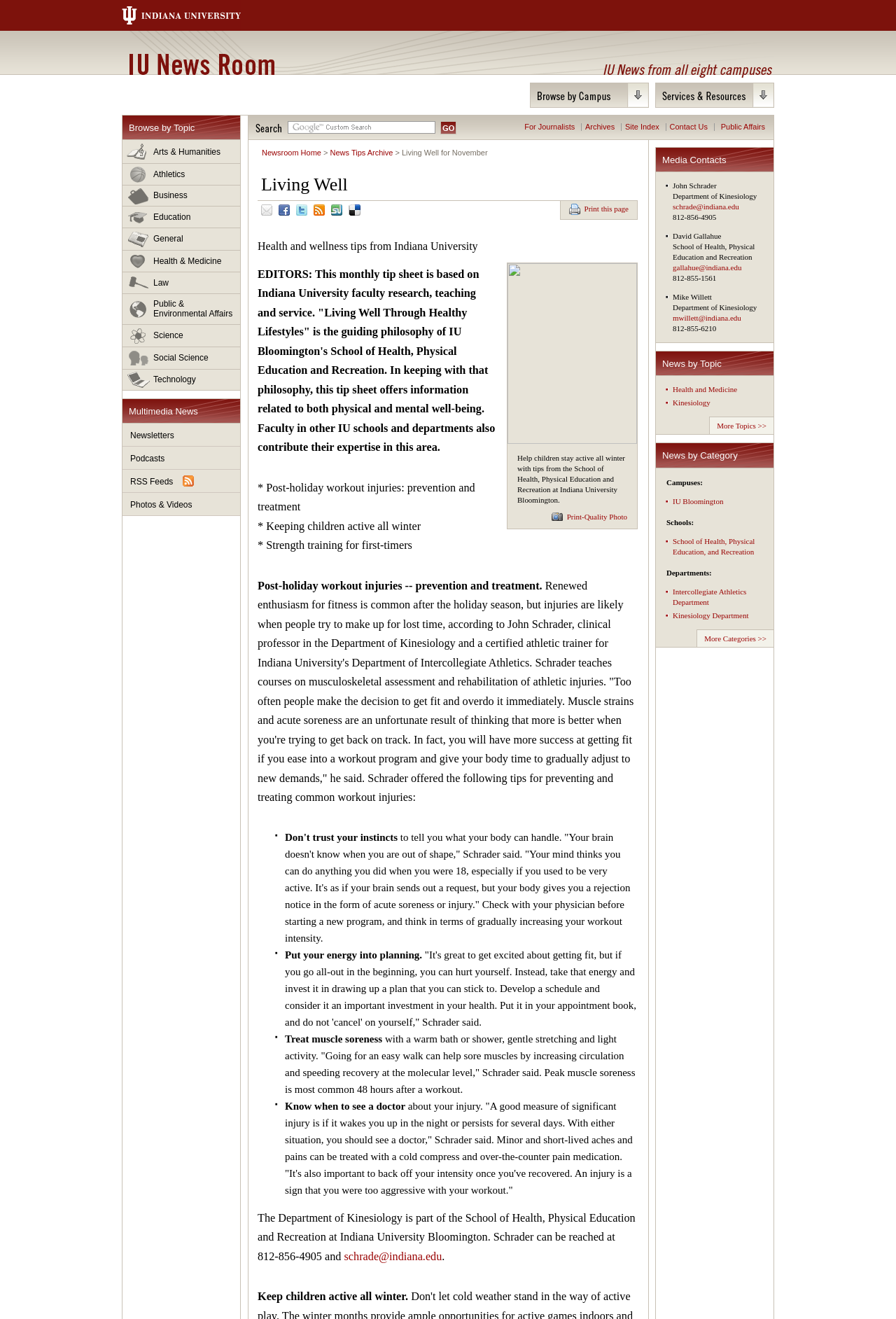What is the topic of the 'Living Well' section?
Answer with a single word or phrase by referring to the visual content.

Health and wellness